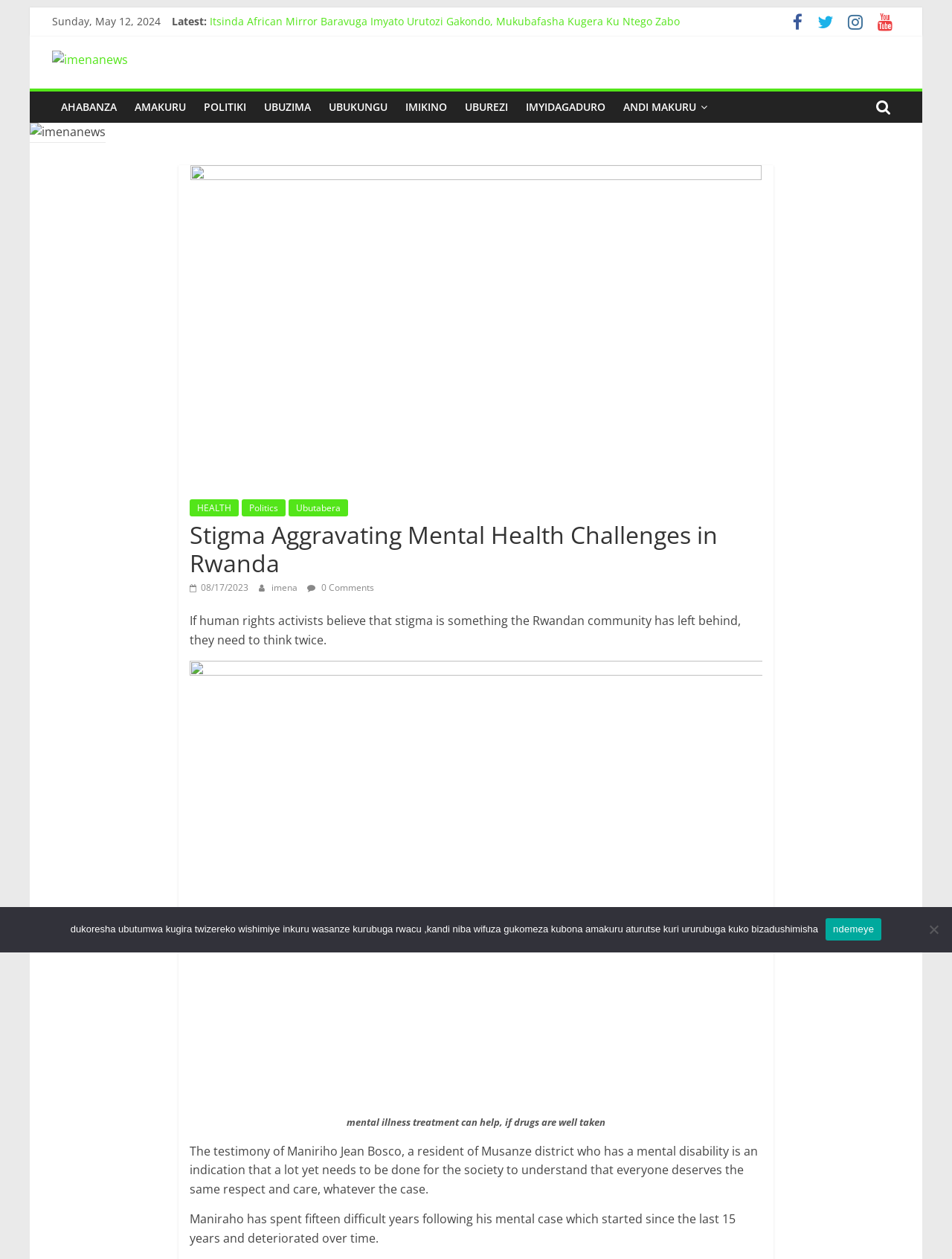Create a detailed summary of all the visual and textual information on the webpage.

This webpage appears to be a news article from imenanews, with a focus on mental health challenges in Rwanda. At the top of the page, there is a link to skip to the content, followed by the date "Sunday, May 12, 2024" and a label "Latest:". Below this, there are several links to other news articles, including "Itsinda African Mirror Baravuga Imyato Urutozi Gakondo, Mukubafasha Kugera Ku Ntego Zabo" and "Umushoramari Materine Yasenyeye Abaturage Umuhanda Abandi Bajya Mu Manegeka".

To the right of these links, there are several social media icons, including Facebook, Twitter, and LinkedIn. Below these icons, there is a navigation menu with links to different categories, such as "AHABANZA", "AMAKURU", "POLITIKI", and "UBUZIMA".

The main article begins with a heading "Stigma Aggravating Mental Health Challenges in Rwanda" and is accompanied by a figure with a caption "mental illness treatment can help, if drugs are well taken". The article discusses the testimony of Maniriho Jean Bosco, a resident of Musanze district who has a mental disability, and highlights the need for society to understand and respect people with mental health conditions.

The article is divided into several paragraphs, with the first paragraph stating that human rights activists need to rethink their assumption that stigma is no longer an issue in the Rwandan community. The subsequent paragraphs provide more details about Maniriho's experience and the challenges he has faced.

At the bottom of the page, there is a cookie notice dialog with a message in Kinyarwanda, a link to learn more, and a "No" button to decline cookies.